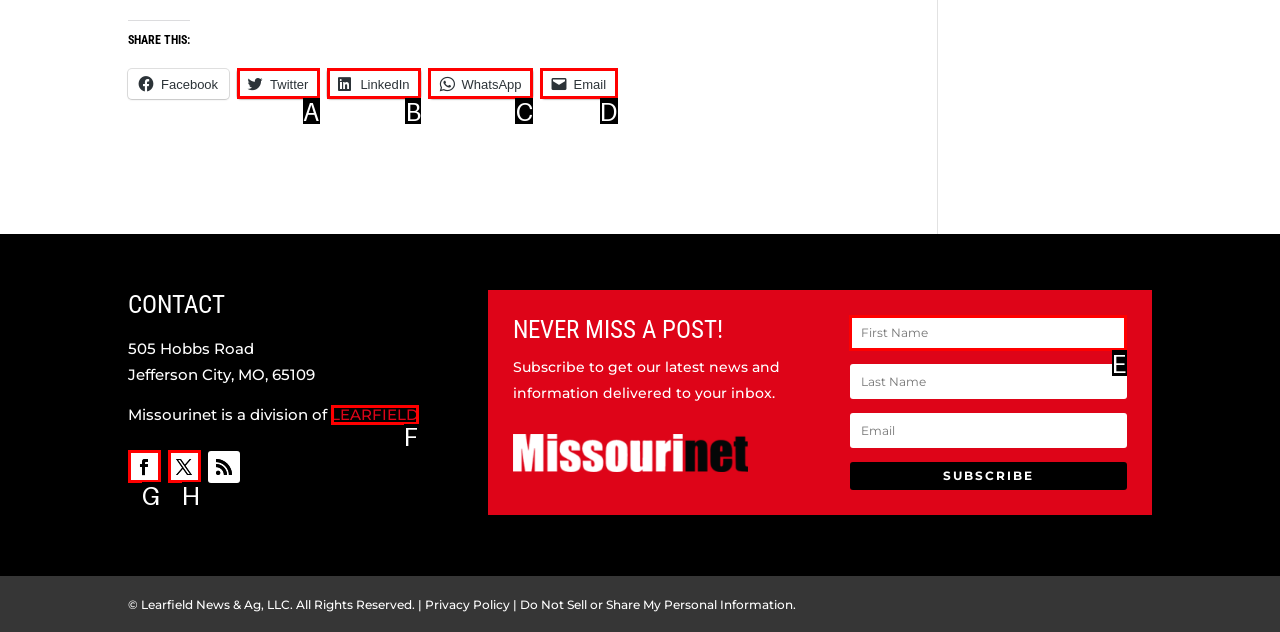Select the HTML element that needs to be clicked to perform the task: Enter email address. Reply with the letter of the chosen option.

E